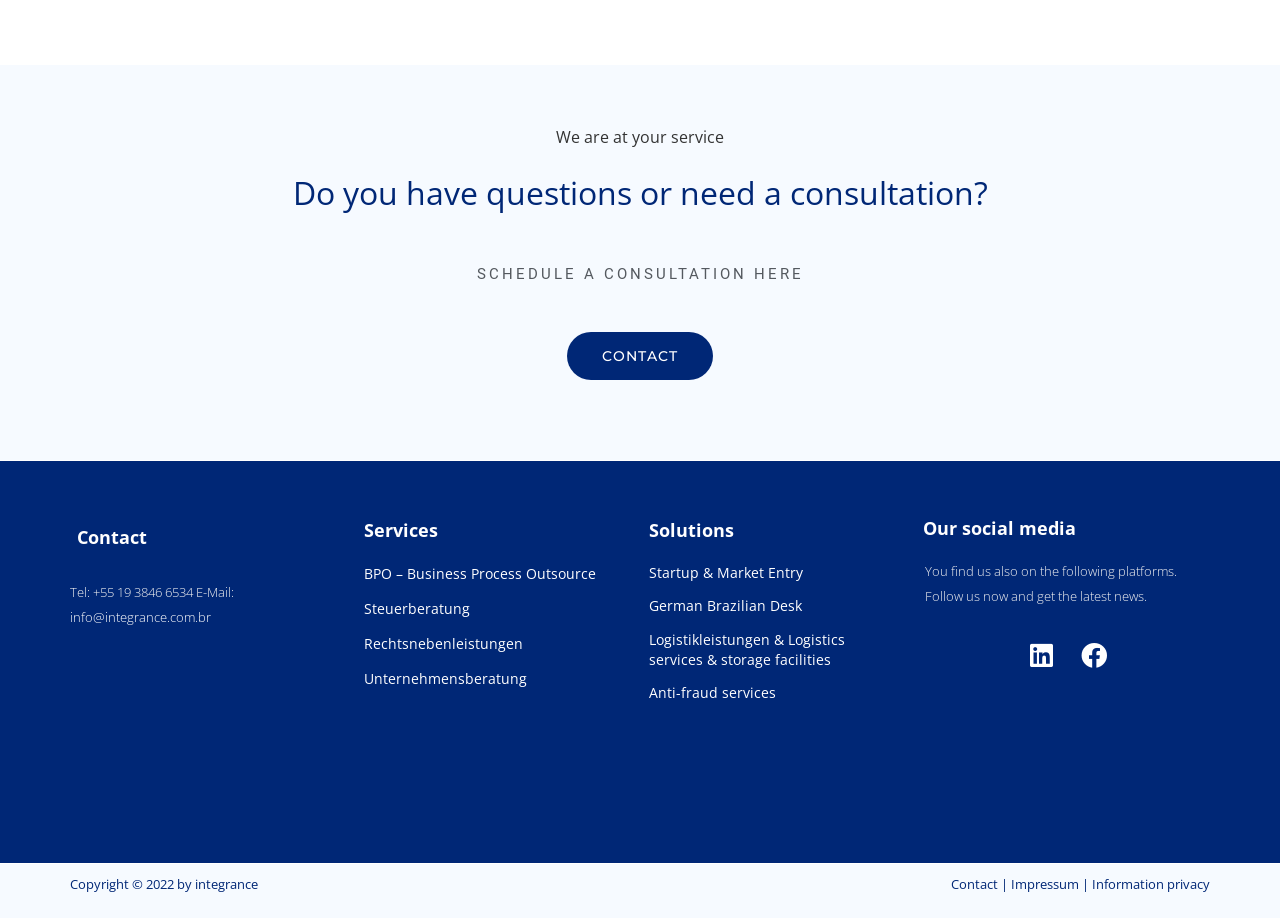Identify the bounding box of the UI component described as: "German Brazilian Desk".

[0.507, 0.65, 0.626, 0.67]